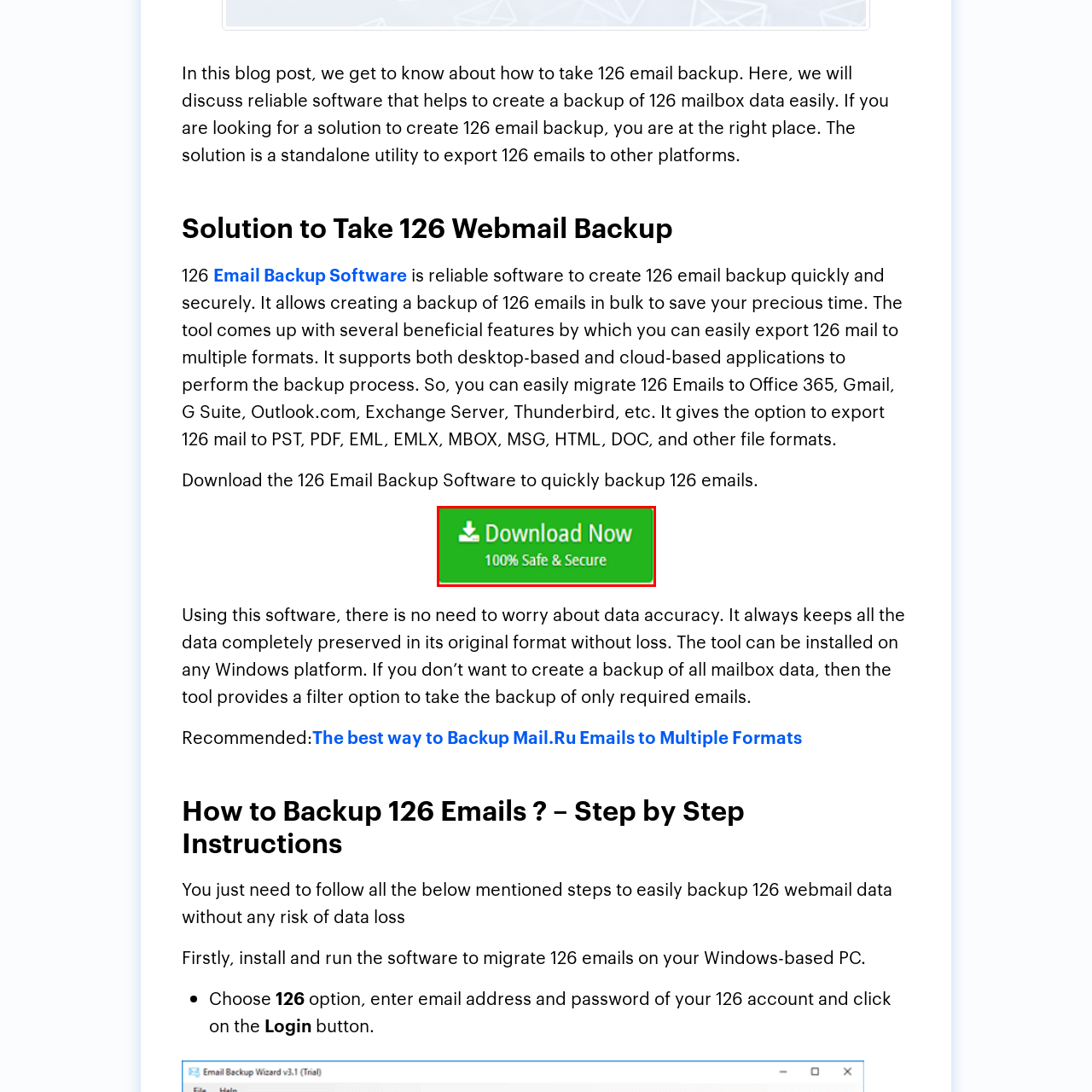Please review the portion of the image contained within the red boundary and provide a detailed answer to the subsequent question, referencing the image: What is the reassurance provided below the button?

Below the 'Download Now' text, a reassuring message states '100% Safe & Secure', emphasizing the reliability and security of the associated software, which is meant to alleviate any concerns users may have about downloading the software.